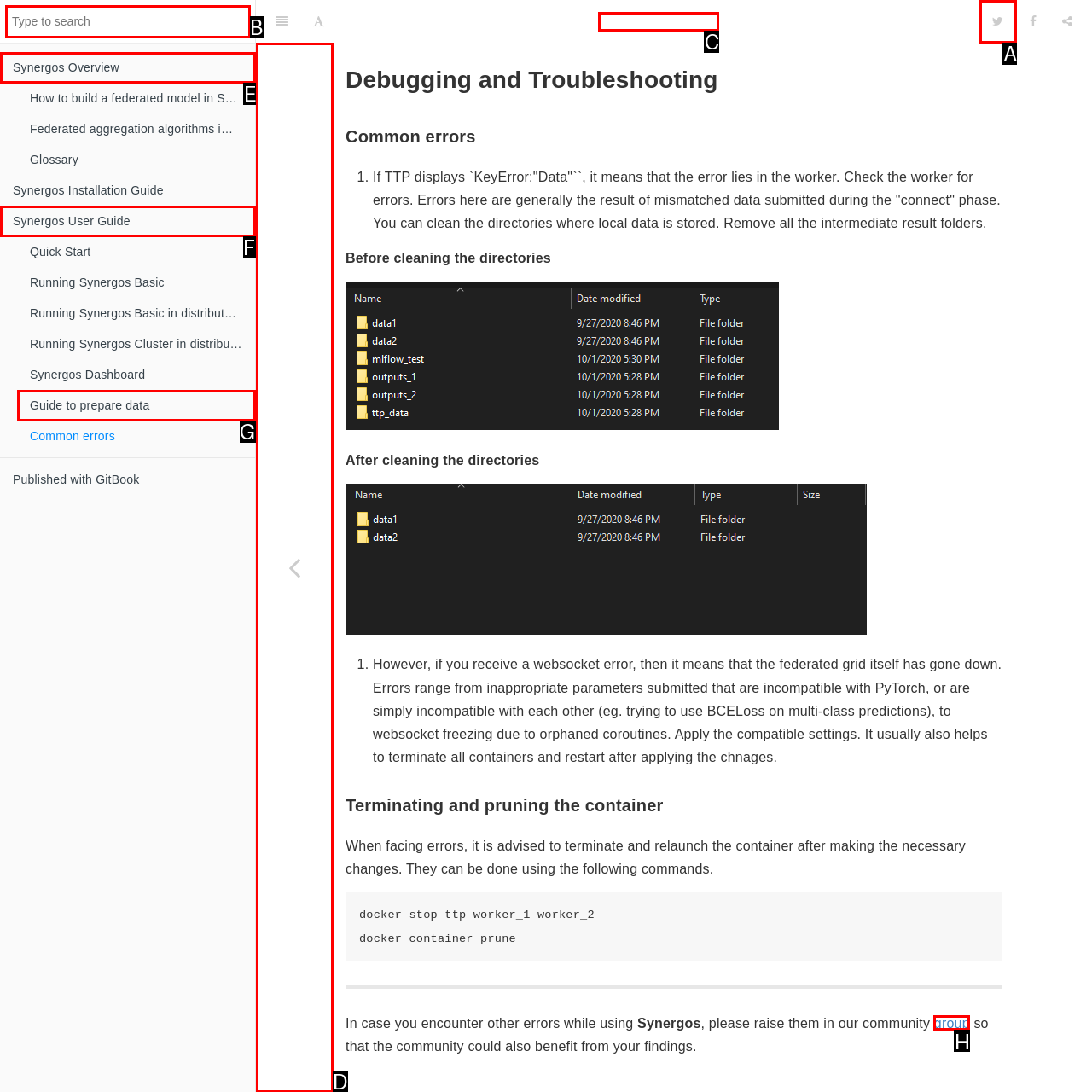From the given options, tell me which letter should be clicked to complete this task: Go to Synergos Overview
Answer with the letter only.

E